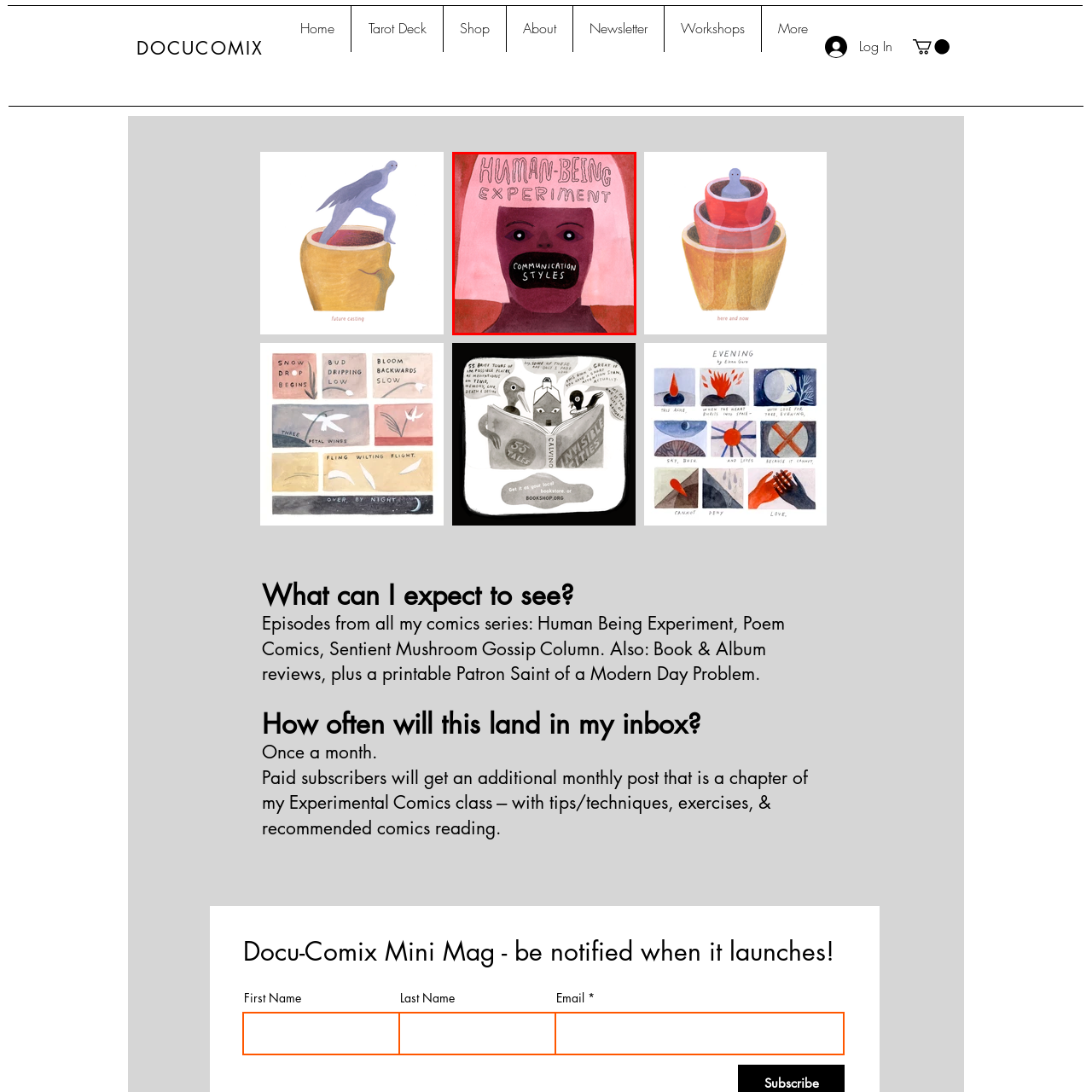Create a detailed narrative of the scene depicted inside the red-outlined image.

This vibrant and striking image is titled "Human-Being Experiment" and is part of a series exploring various communication styles. The artwork features a bold, abstract representation of a figure with a dark face and exaggerated features, set against a warm, reddish background. The figure's mouth is wide open, displaying the text "COMMUNICATION STYLES" in stark contrast, inviting viewers to ponder the themes of expression and interaction. Above, the title "HUMAN-BEING EXPERIMENT" is emblazoned in prominent, playful lettering, emphasizing the experimental nature of the work. This piece captures the essence of the artist's exploration into the nuances of human communication, making it an engaging focal point for conversations about self-expression and social interaction.